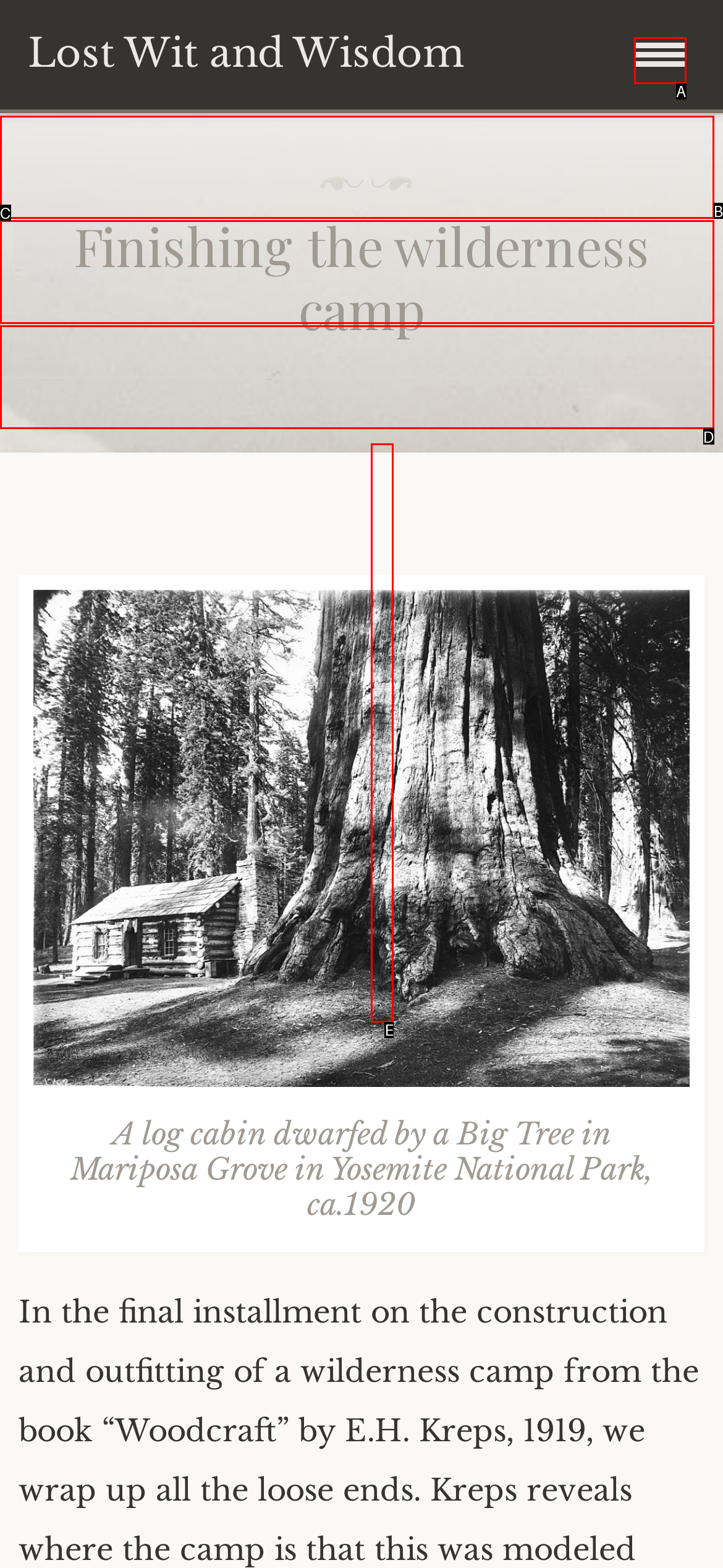Choose the option that best matches the description: September 27, 2017September 27, 2017
Indicate the letter of the matching option directly.

E